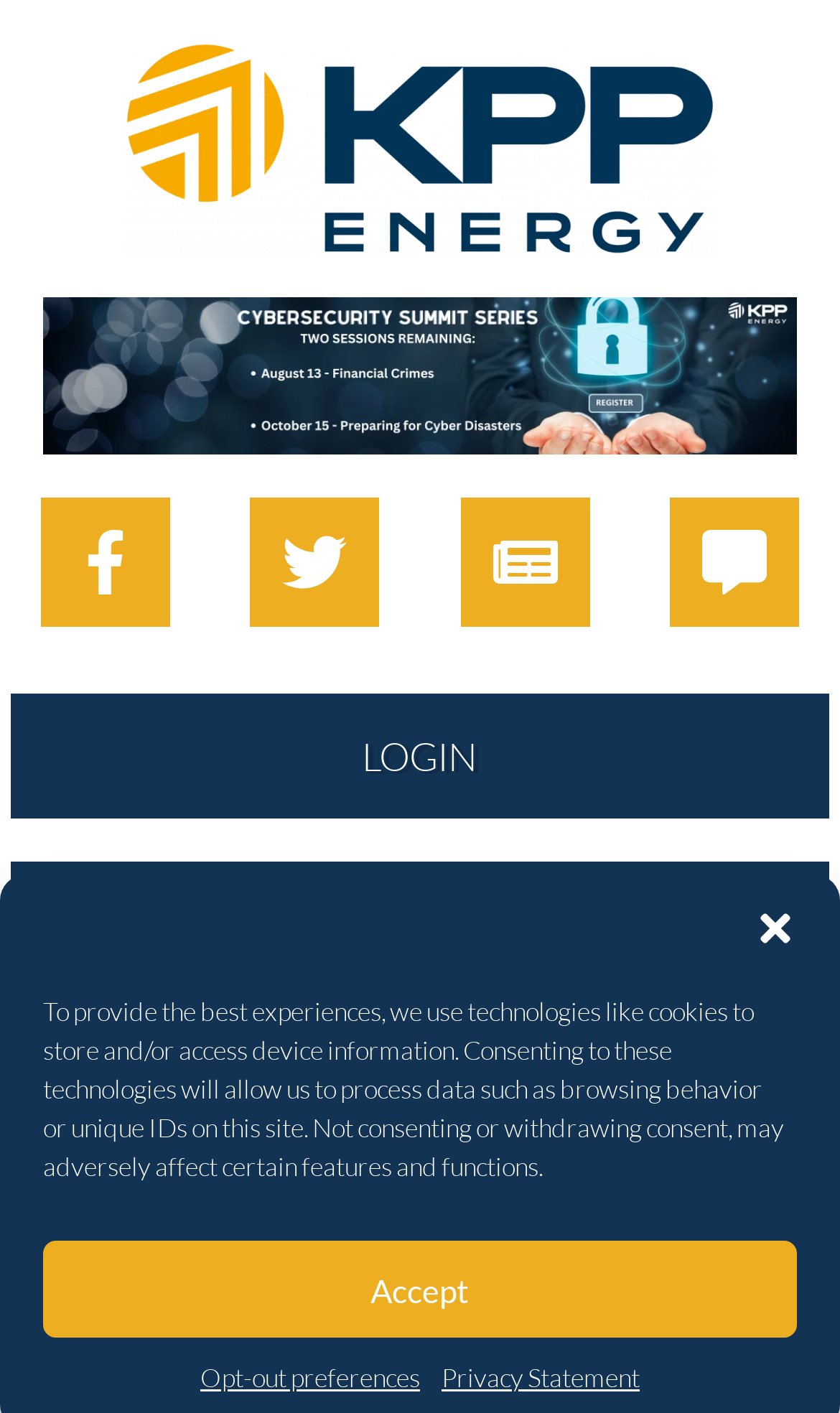What is the purpose of the 'Close dialog' button?
Could you answer the question with a detailed and thorough explanation?

The 'Close dialog' button is located at the top right corner of the webpage, and its purpose is to close the dialog box that appears when the webpage is loaded, which contains information about cookies and privacy statement.